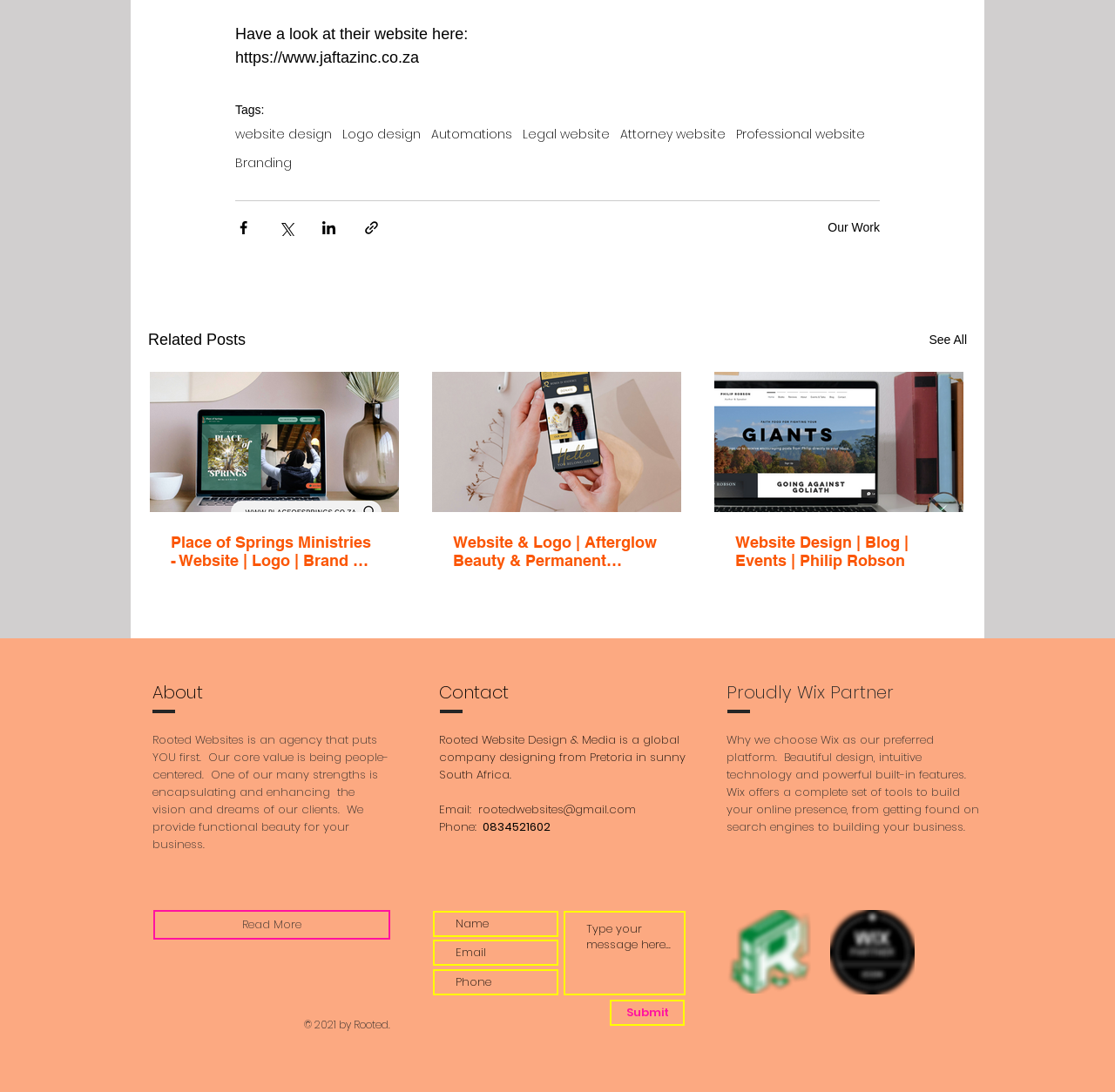For the given element description aria-label="Facebook Basic Black", determine the bounding box coordinates of the UI element. The coordinates should follow the format (top-left x, top-left y, bottom-right x, bottom-right y) and be within the range of 0 to 1.

[0.137, 0.928, 0.154, 0.946]